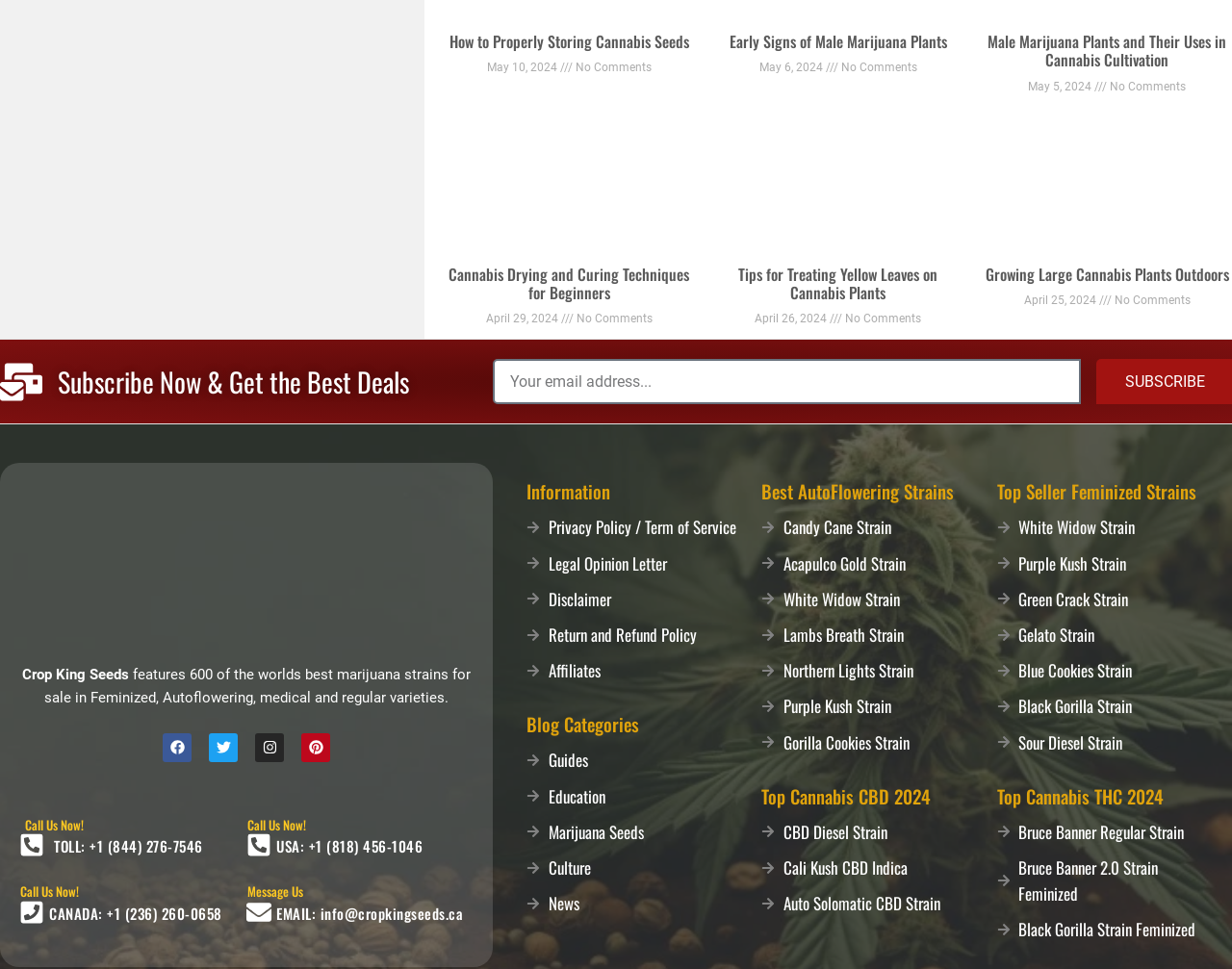Locate the bounding box coordinates of the element I should click to achieve the following instruction: "Read the blog category about guides".

[0.427, 0.771, 0.603, 0.798]